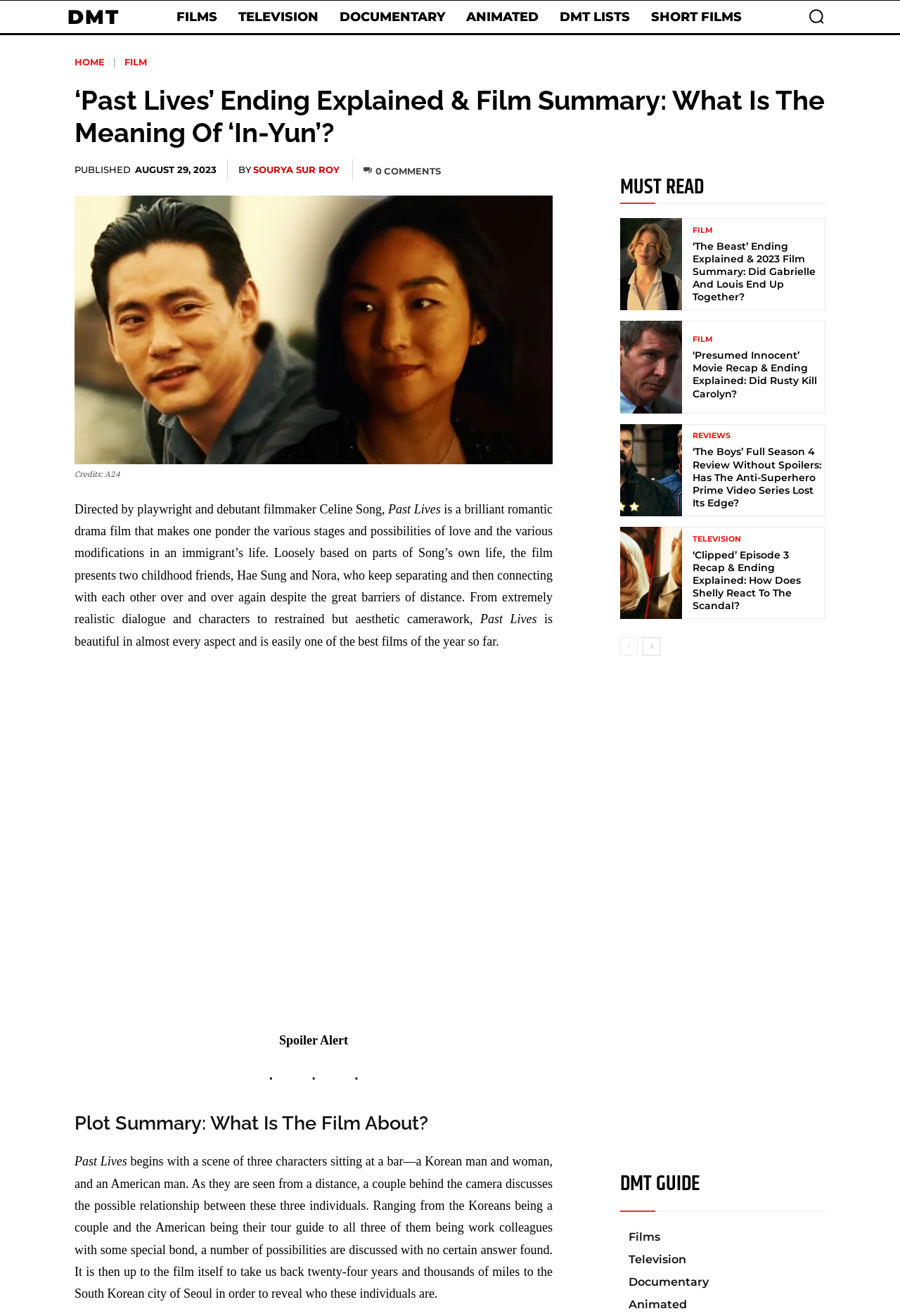Could you highlight the region that needs to be clicked to execute the instruction: "Check the review of The Boys"?

[0.769, 0.338, 0.912, 0.387]